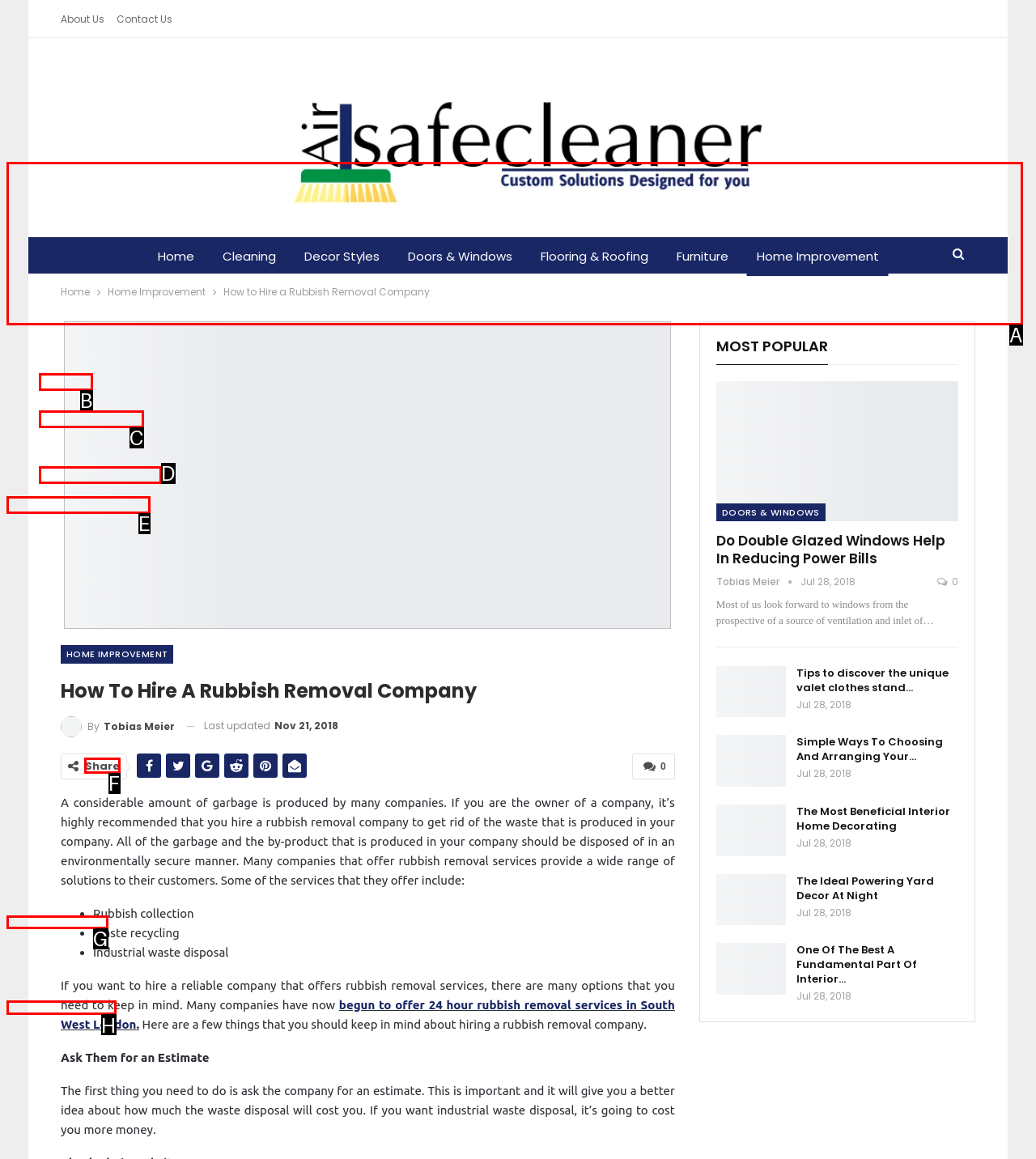Identify the HTML element I need to click to complete this task: Click on 'Share' Provide the option's letter from the available choices.

F